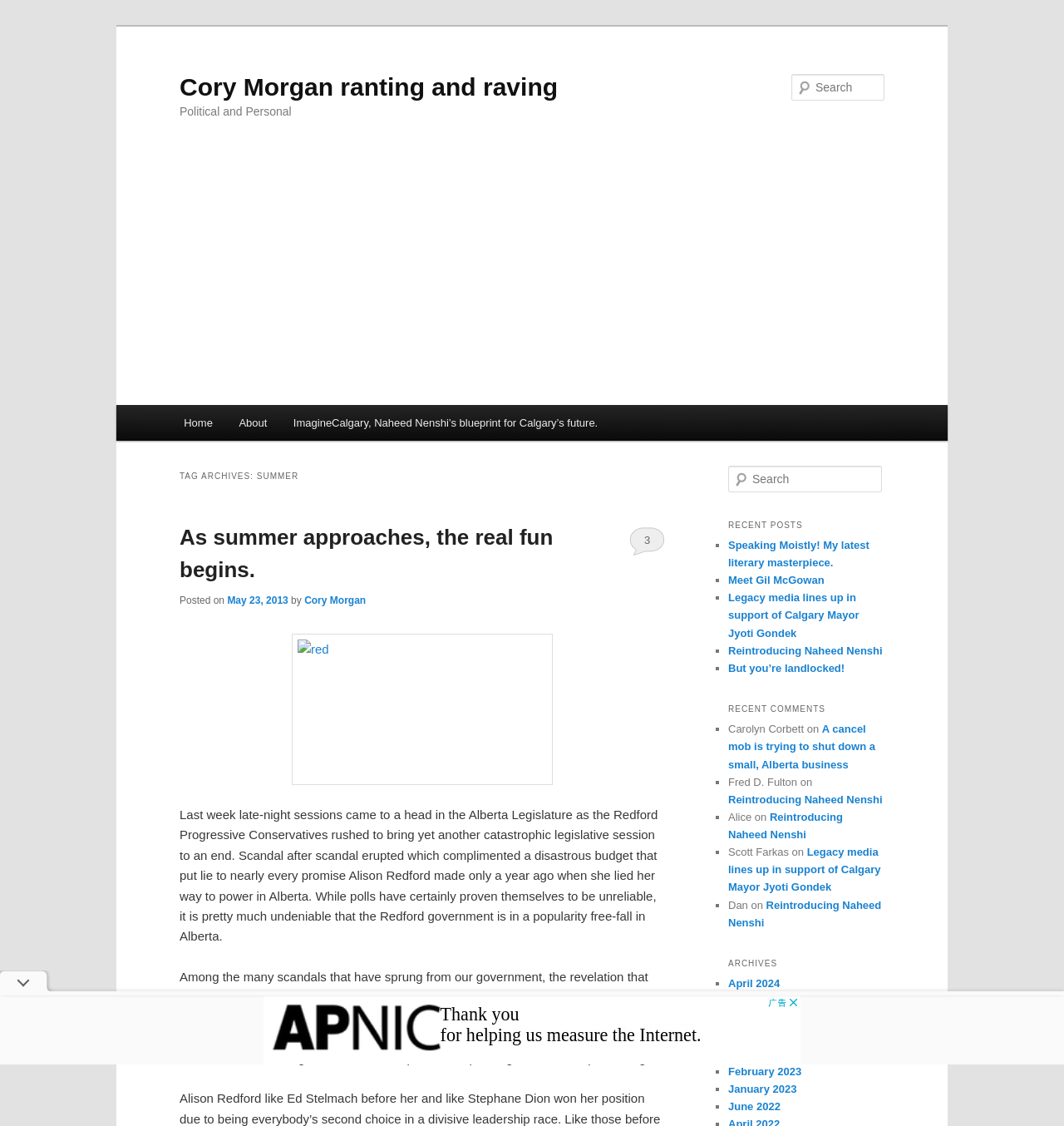Please locate the bounding box coordinates of the element's region that needs to be clicked to follow the instruction: "Read the post 'As summer approaches, the real fun begins.'". The bounding box coordinates should be provided as four float numbers between 0 and 1, i.e., [left, top, right, bottom].

[0.169, 0.452, 0.625, 0.527]